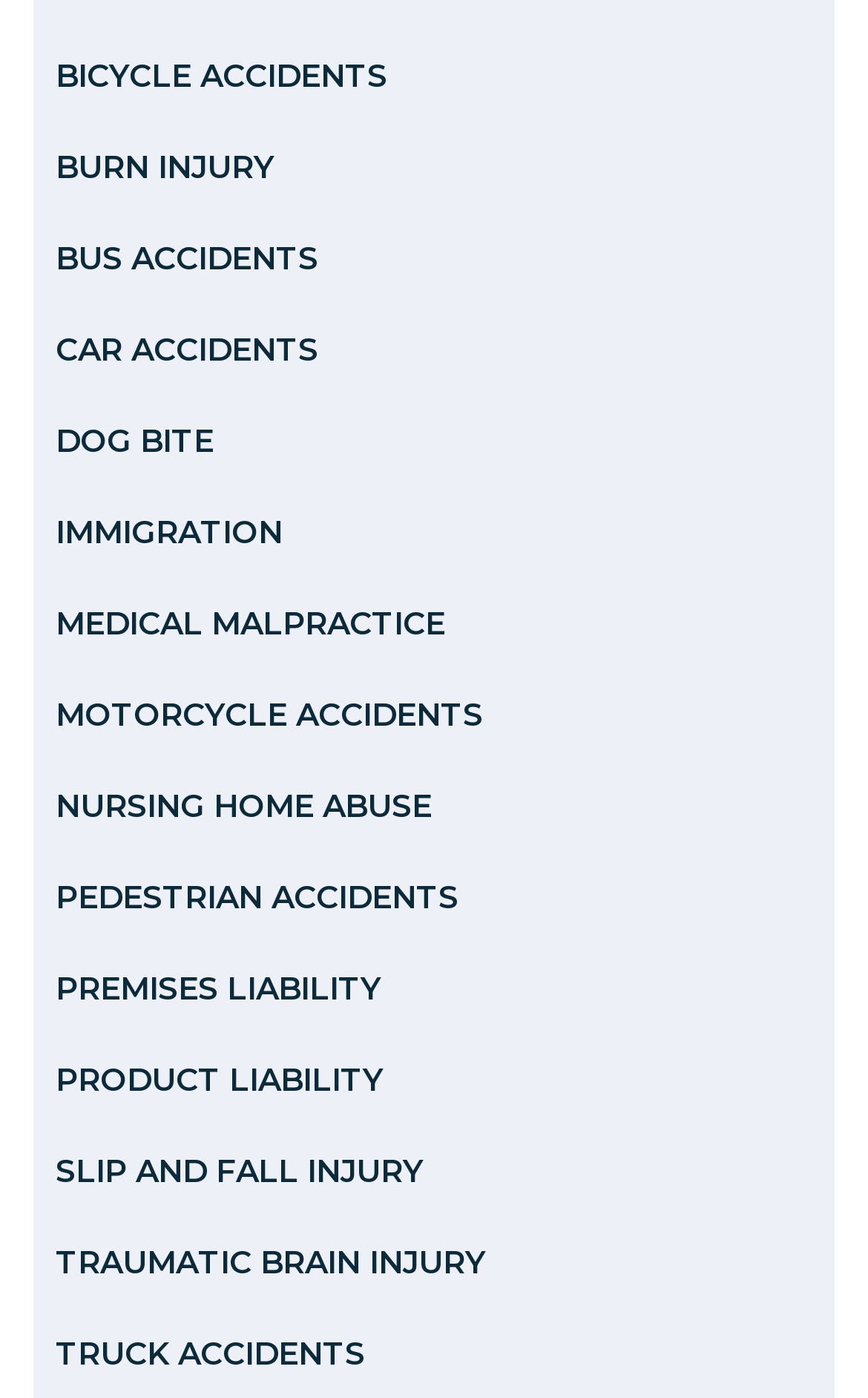Please identify the bounding box coordinates of the area that needs to be clicked to follow this instruction: "Go to Newsroom Home".

None